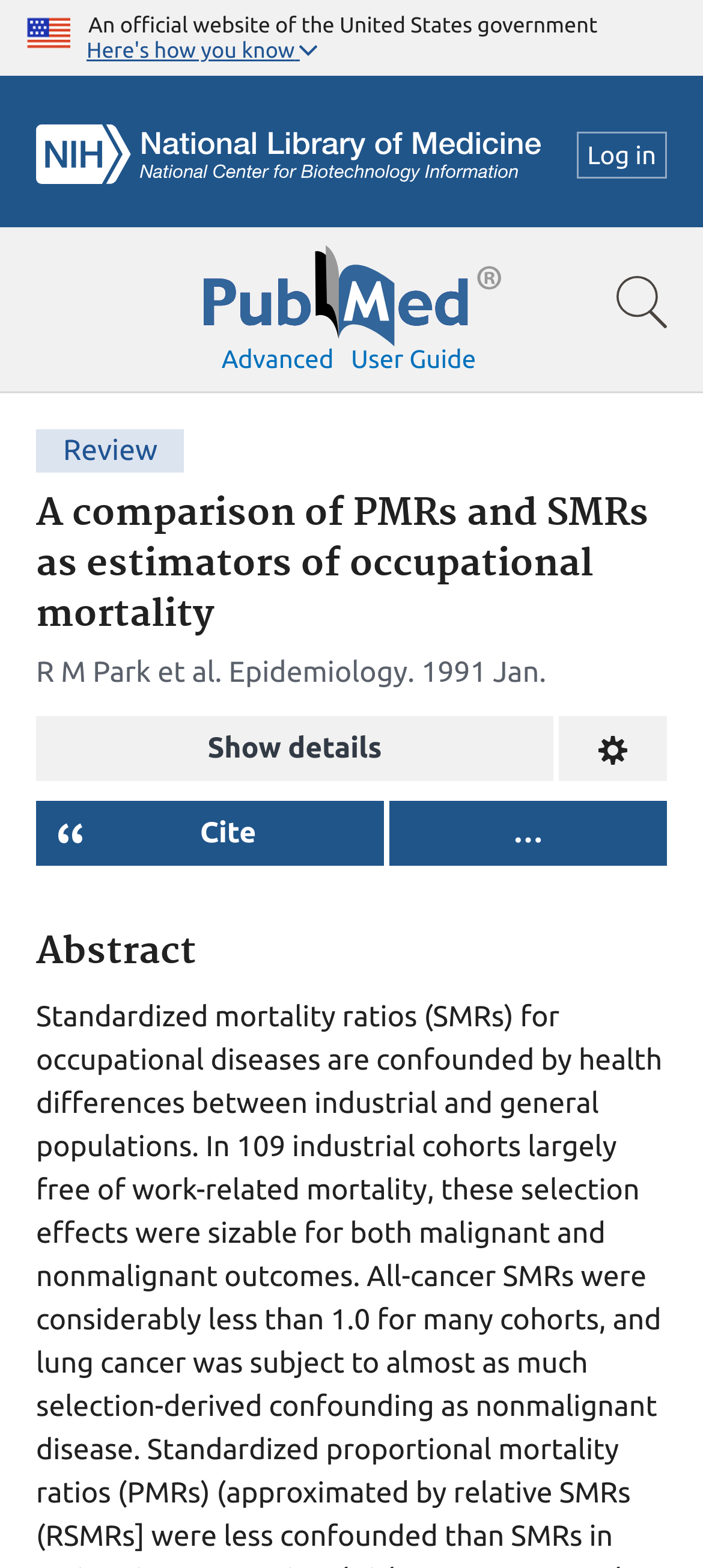Locate the bounding box coordinates of the element that should be clicked to fulfill the instruction: "Show advanced search options".

[0.315, 0.22, 0.475, 0.238]